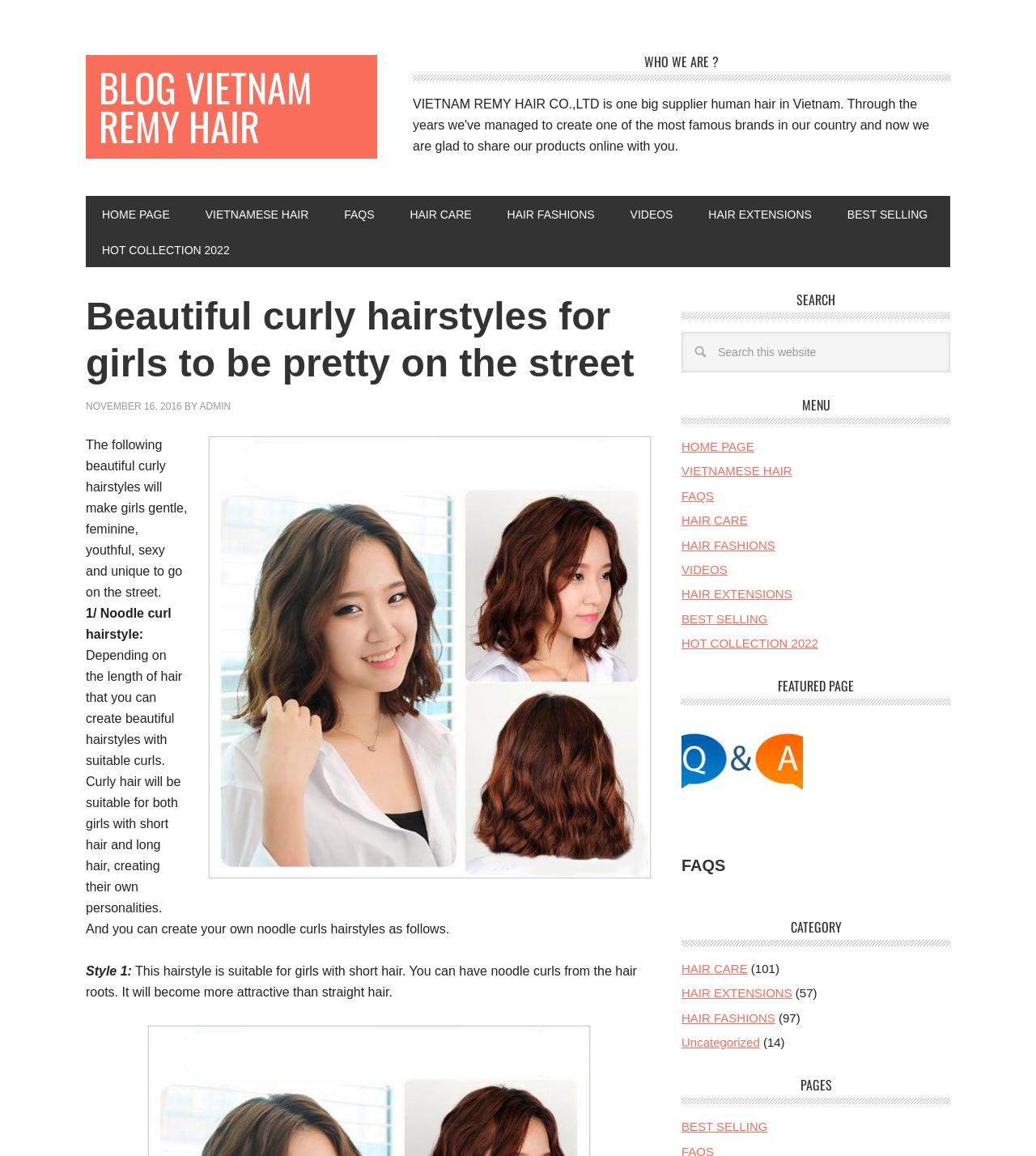Determine the bounding box coordinates of the UI element described below. Use the format (top-left x, top-left y, bottom-right x, bottom-right y) with floating point numbers between 0 and 1: name="s" placeholder="Search this website"

[0.658, 0.287, 0.917, 0.322]